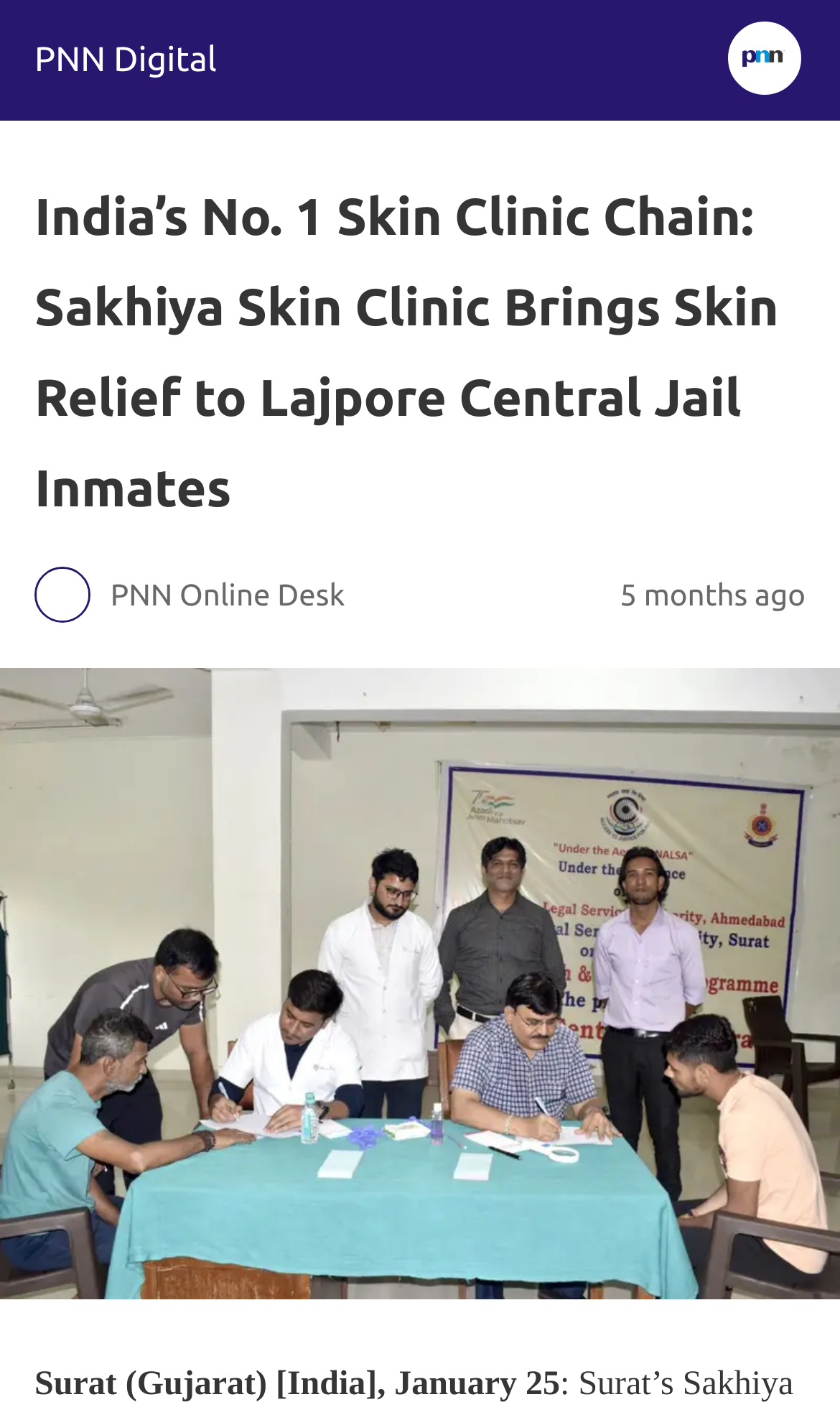Extract the main title from the webpage and generate its text.

India’s No. 1 Skin Clinic Chain: Sakhiya Skin Clinic Brings Skin Relief to Lajpore Central Jail Inmates